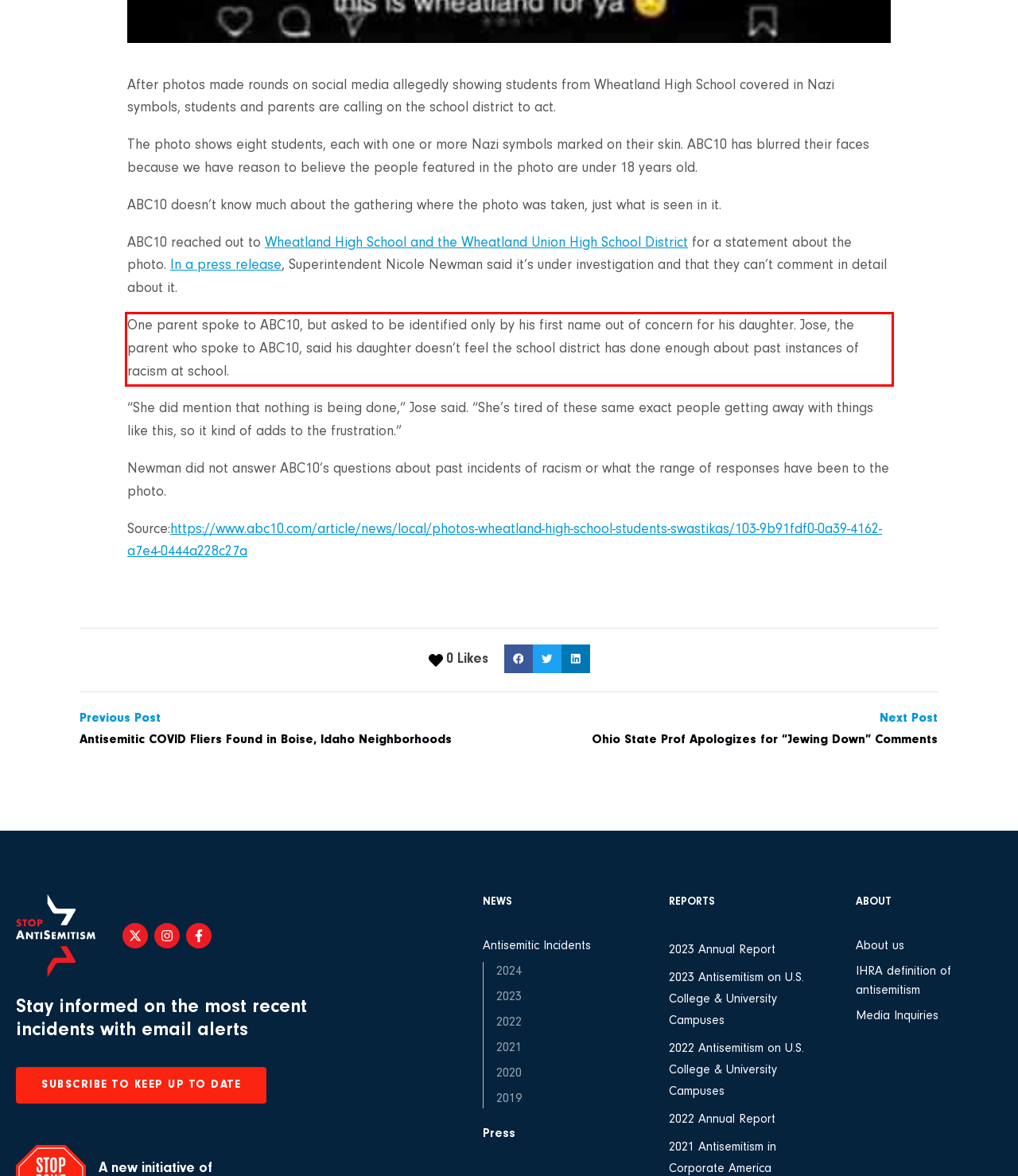Given the screenshot of the webpage, identify the red bounding box, and recognize the text content inside that red bounding box.

One parent spoke to ABC10, but asked to be identified only by his first name out of concern for his daughter. Jose, the parent who spoke to ABC10, said his daughter doesn’t feel the school district has done enough about past instances of racism at school.